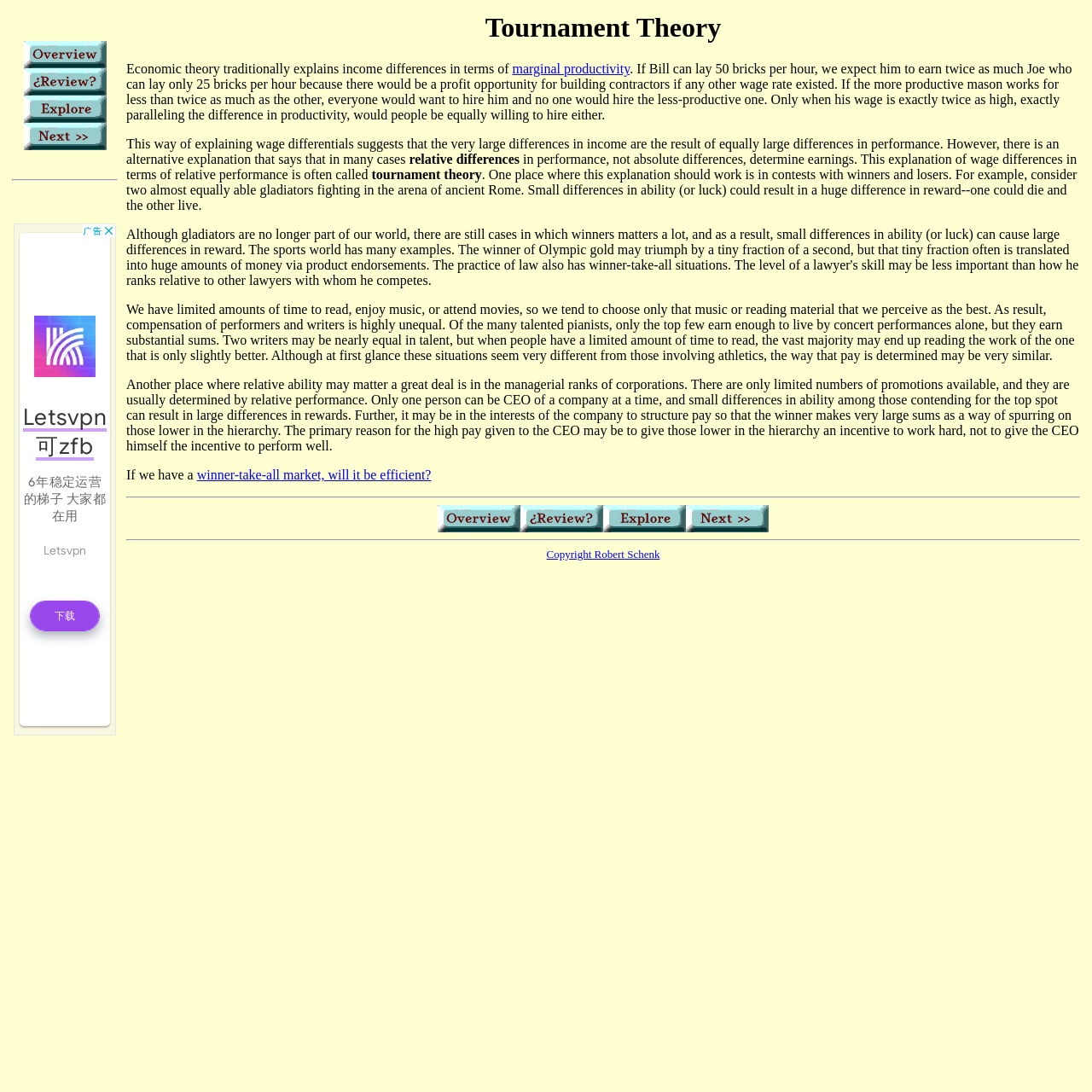What determines earnings in winner-take-all situations?
Offer a detailed and exhaustive answer to the question.

According to the webpage, in winner-take-all situations, earnings are determined by relative performance, not absolute differences in performance. This is explained through examples such as gladiators, Olympic athletes, and lawyers.